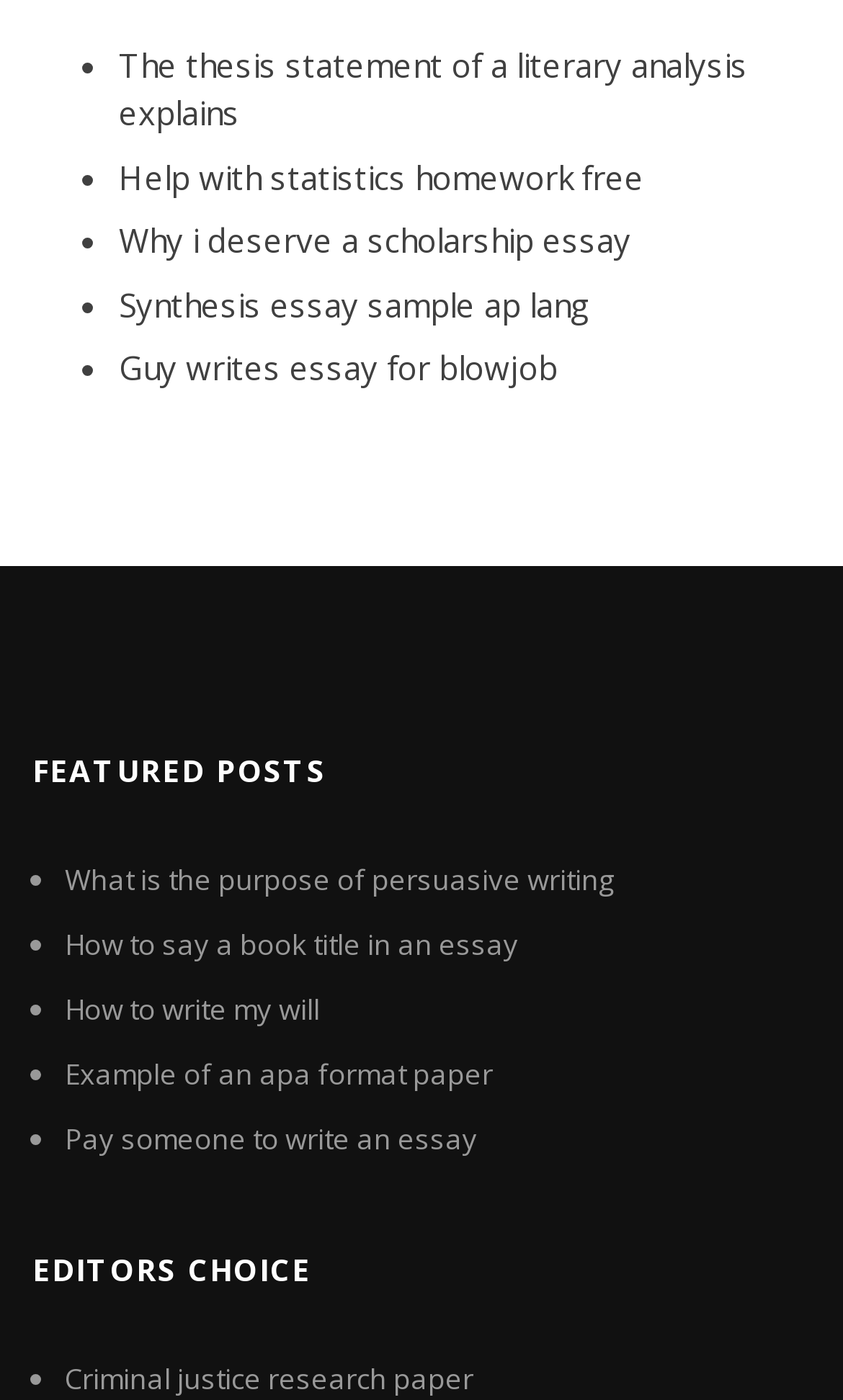How many editors' choice links are there?
We need a detailed and meticulous answer to the question.

There is only one link under the 'EDITORS CHOICE' heading, which is 'Criminal justice research paper'.